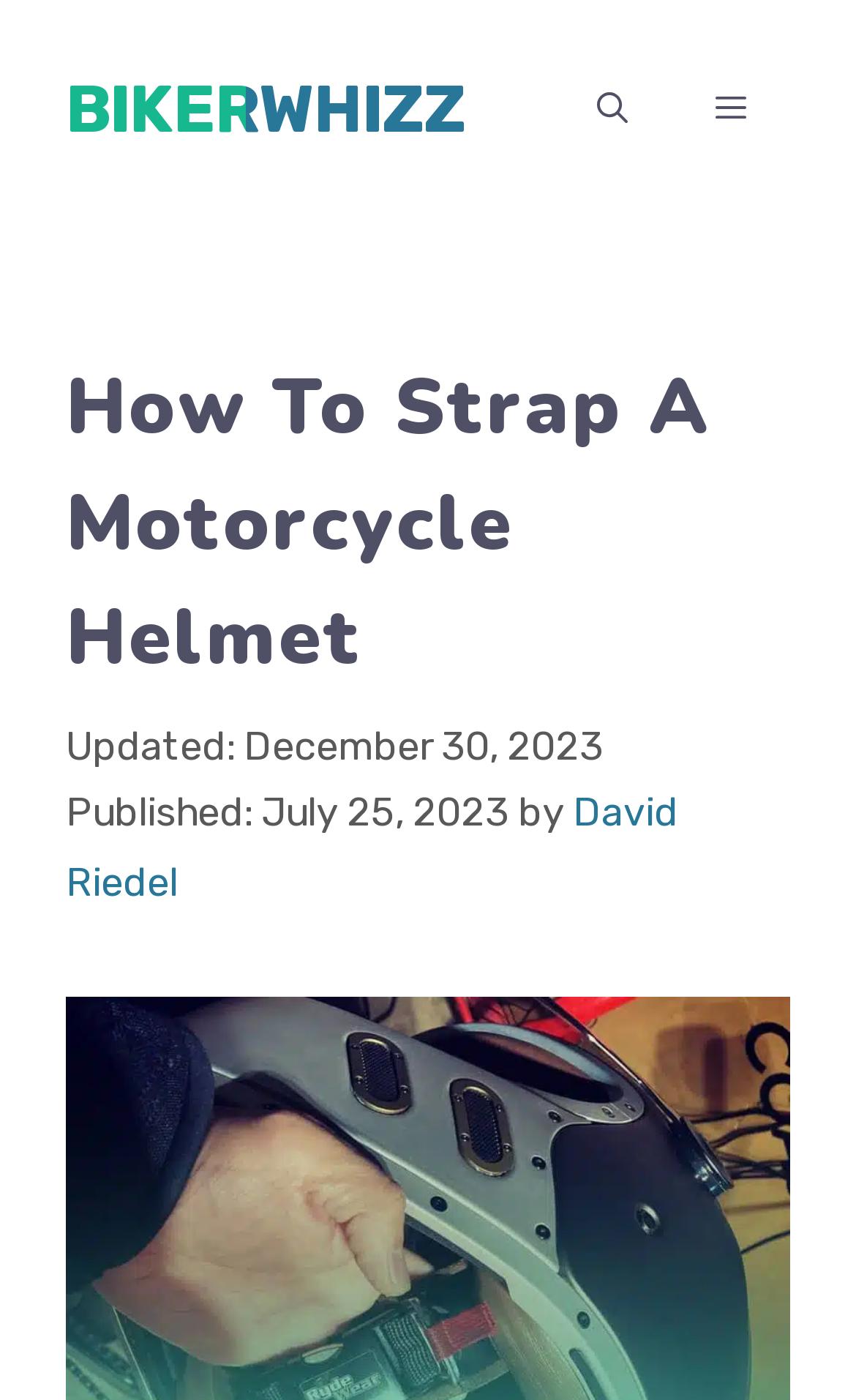Look at the image and answer the question in detail:
What is the website's name?

I determined the website's name by looking at the banner element at the top of the page, which contains the link 'BIKERWHIZZ'.